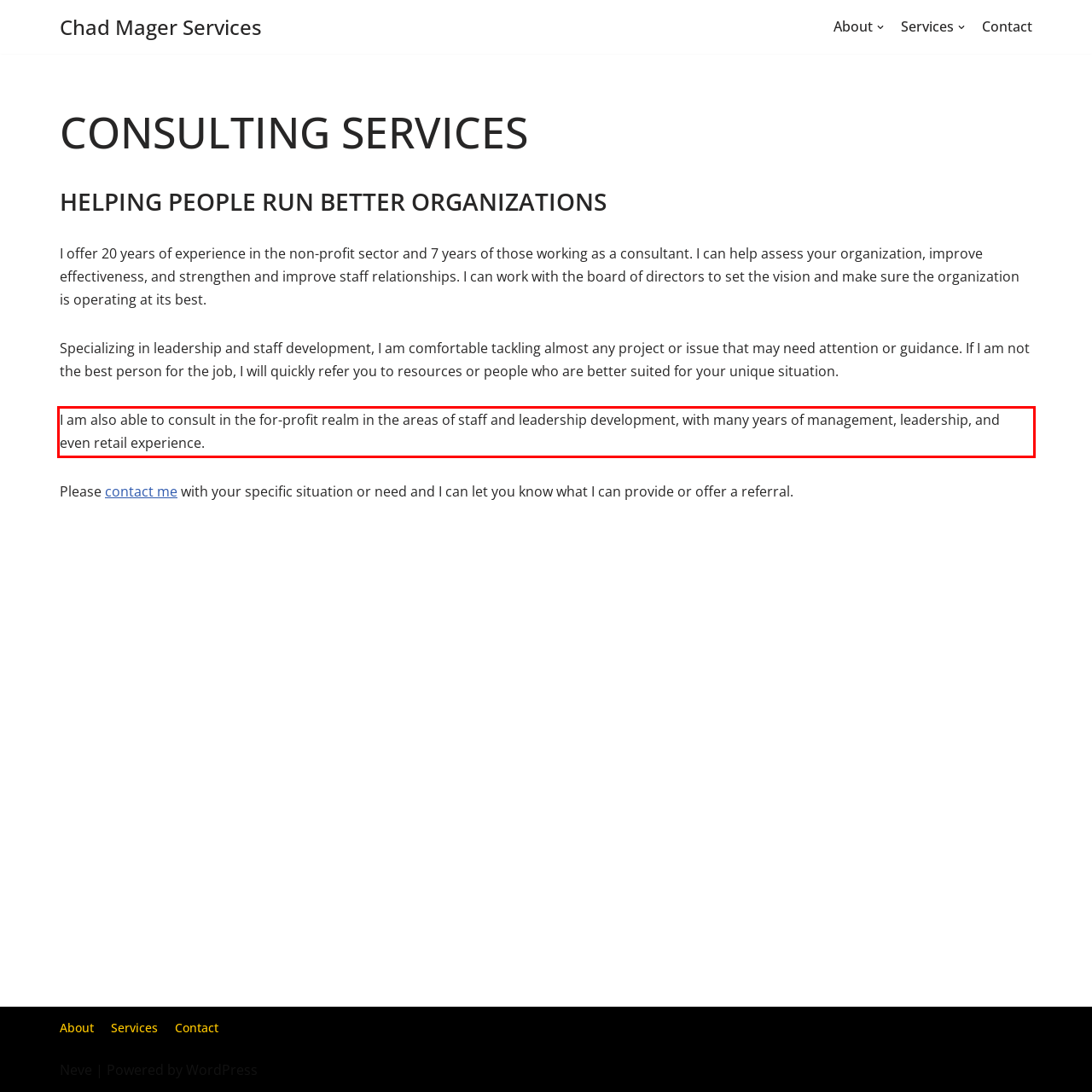Inspect the webpage screenshot that has a red bounding box and use OCR technology to read and display the text inside the red bounding box.

I am also able to consult in the for-profit realm in the areas of staff and leadership development, with many years of management, leadership, and even retail experience.